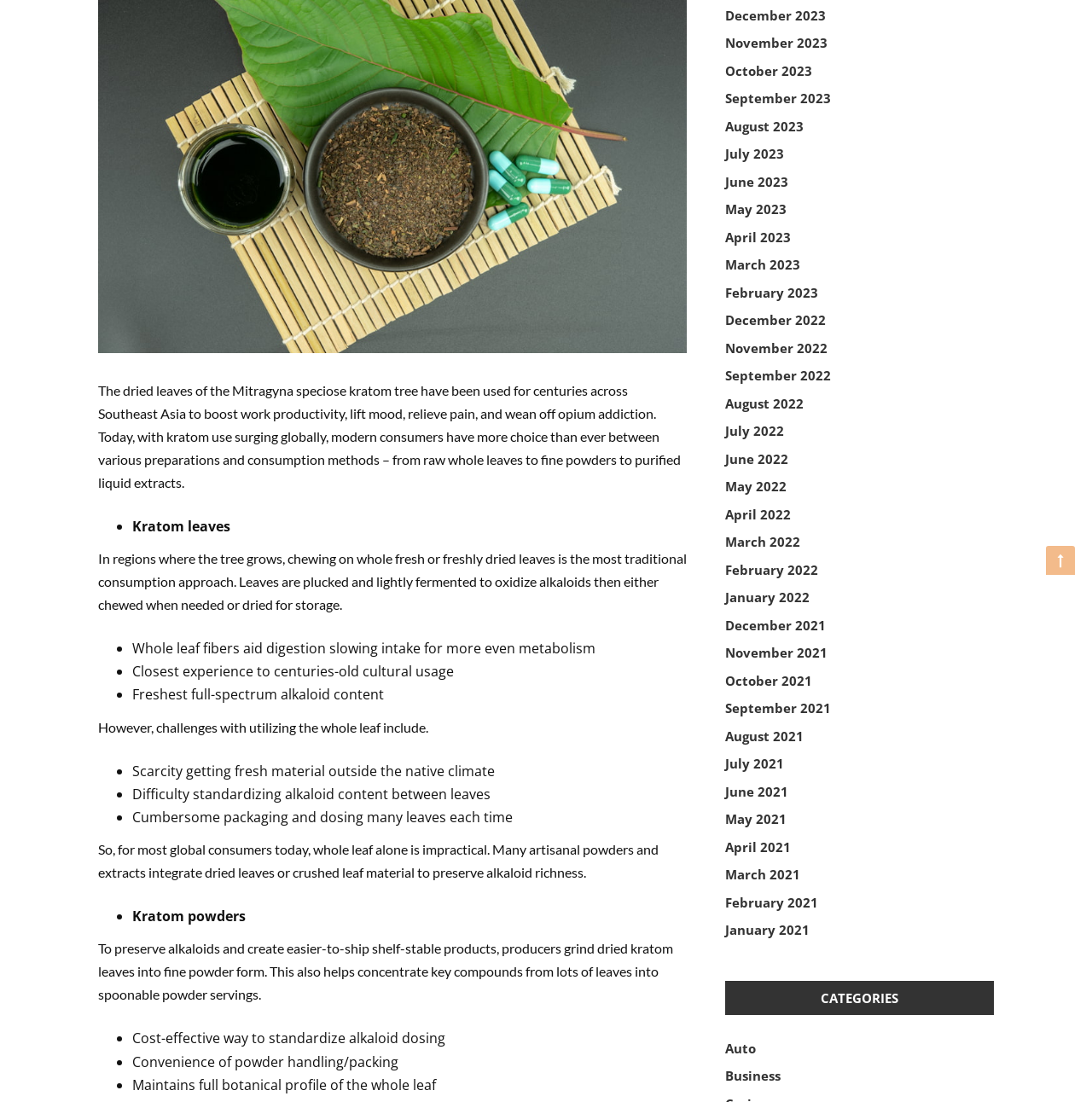Find the bounding box of the web element that fits this description: "Business".

[0.664, 0.968, 0.715, 0.984]